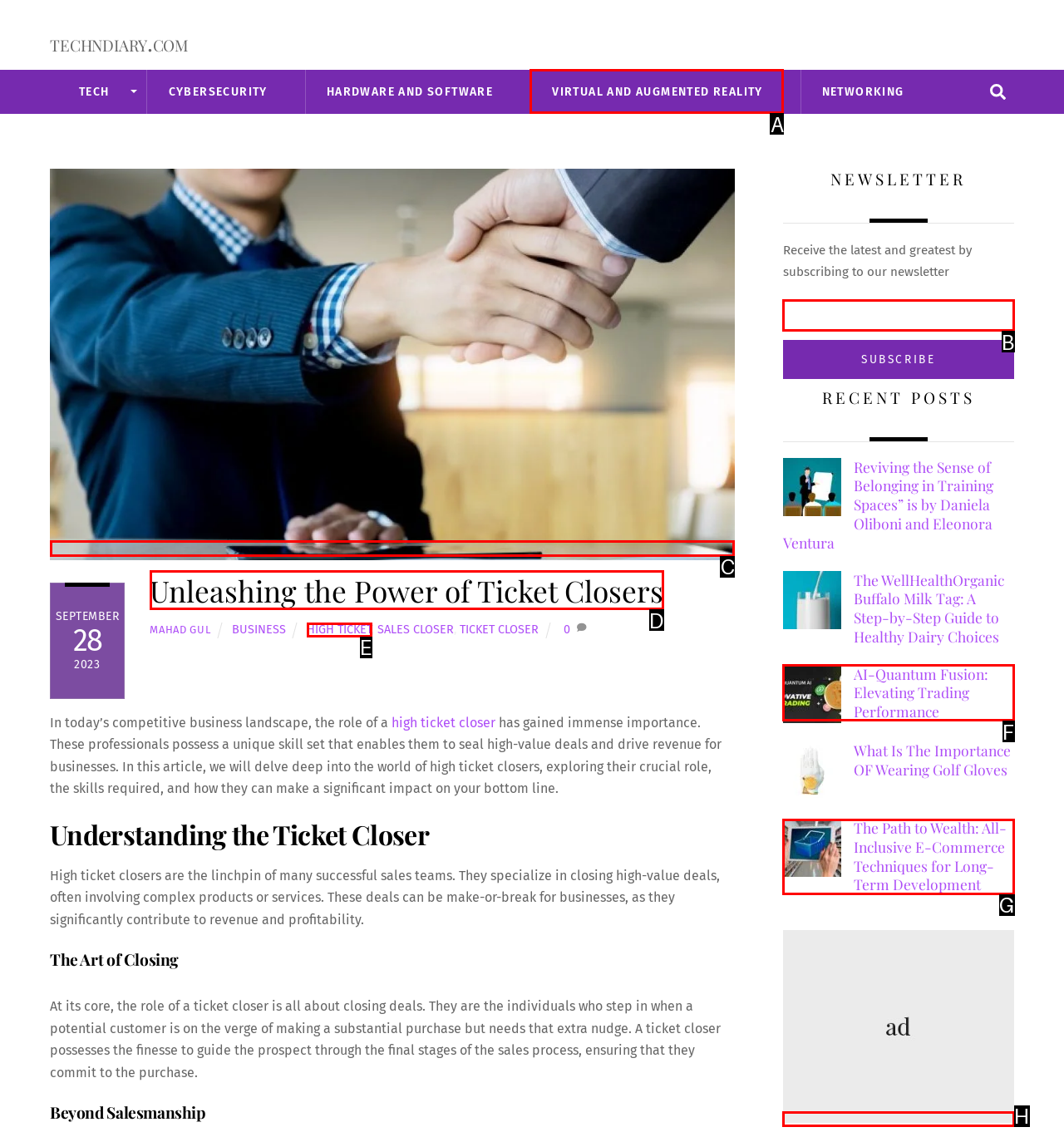Point out the HTML element that matches the following description: parent_node: WeChat
Answer with the letter from the provided choices.

None